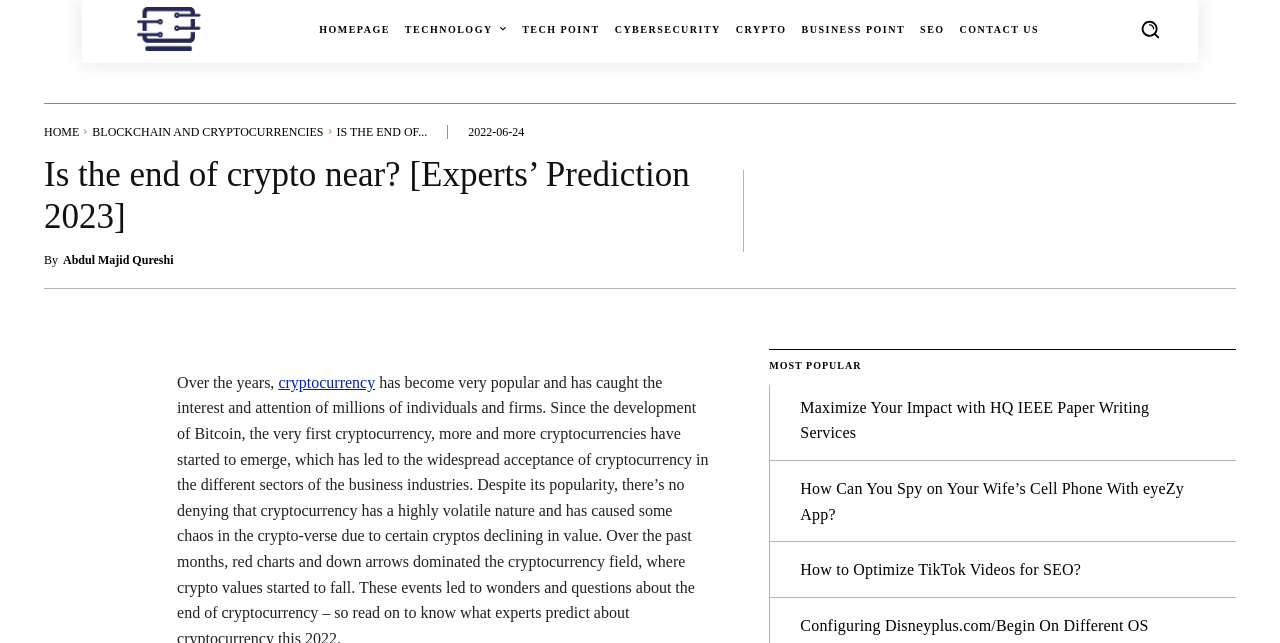Locate the bounding box coordinates of the UI element described by: "parent_node: egghelp/eggheads community title="Home"". The bounding box coordinates should consist of four float numbers between 0 and 1, i.e., [left, top, right, bottom].

None